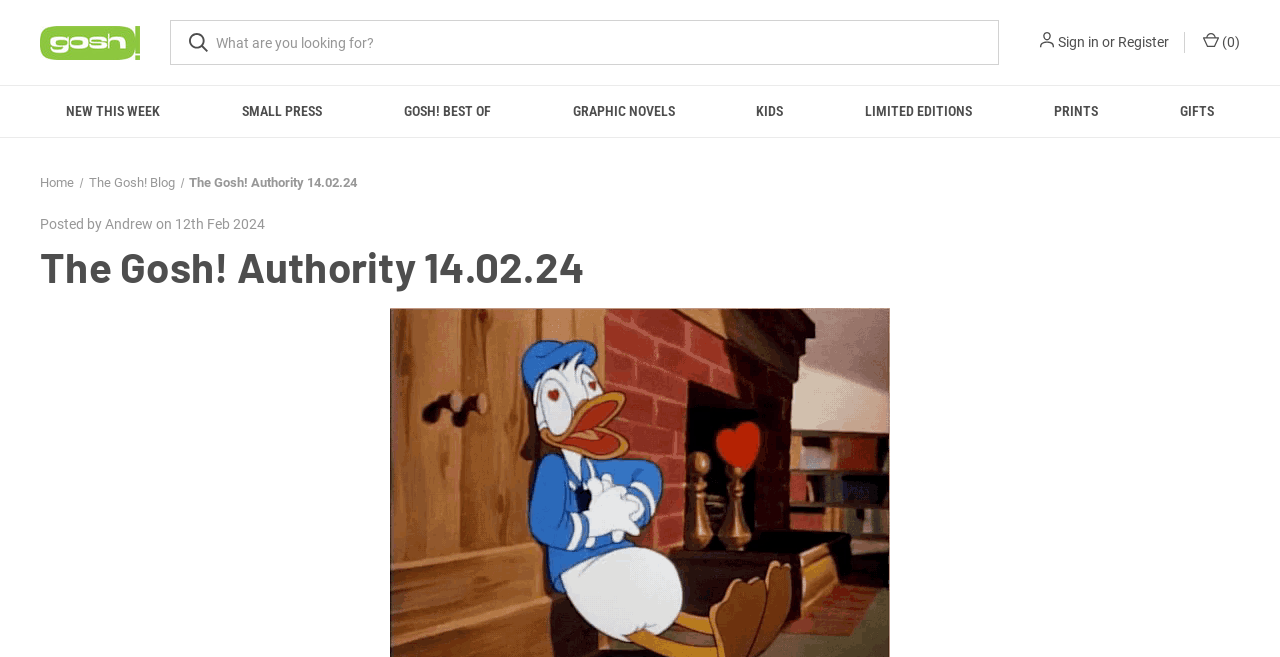What is the name of the graphic novel reading group?
Please analyze the image and answer the question with as much detail as possible.

The question is asking about the name of the graphic novel reading group mentioned on the webpage. By carefully reading the meta description, we can find the answer, which is 'Reads', the graphic novel reading group that convenes to discuss Lucie Bryon's excellent Thieves.